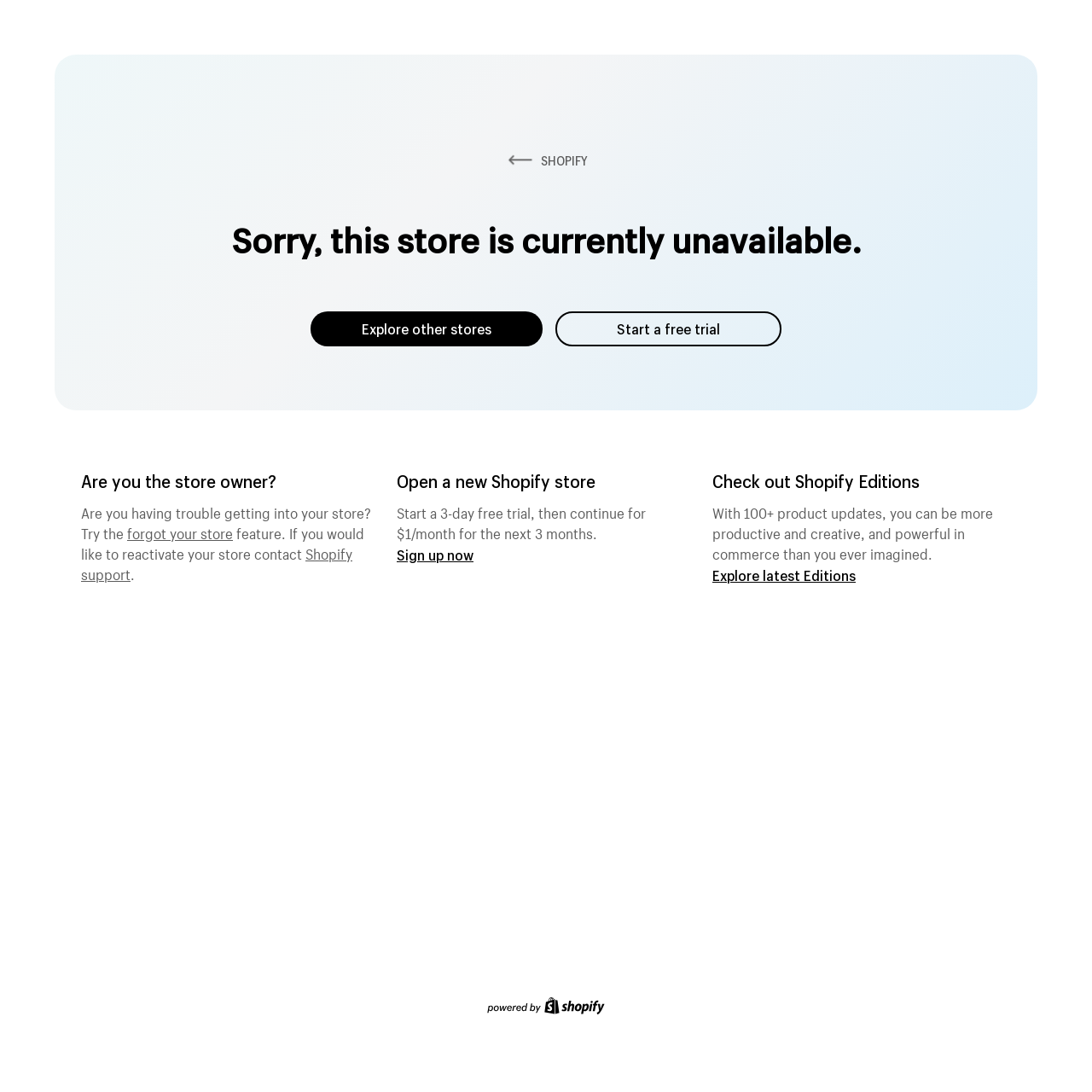How can I start a new Shopify store?
Provide an in-depth and detailed explanation in response to the question.

To start a new Shopify store, I can click on the 'Sign up now' link, which is located below the text 'Open a new Shopify store' and 'Start a 3-day free trial, then continue for $1/month for the next 3 months.' This will allow me to create a new Shopify store.